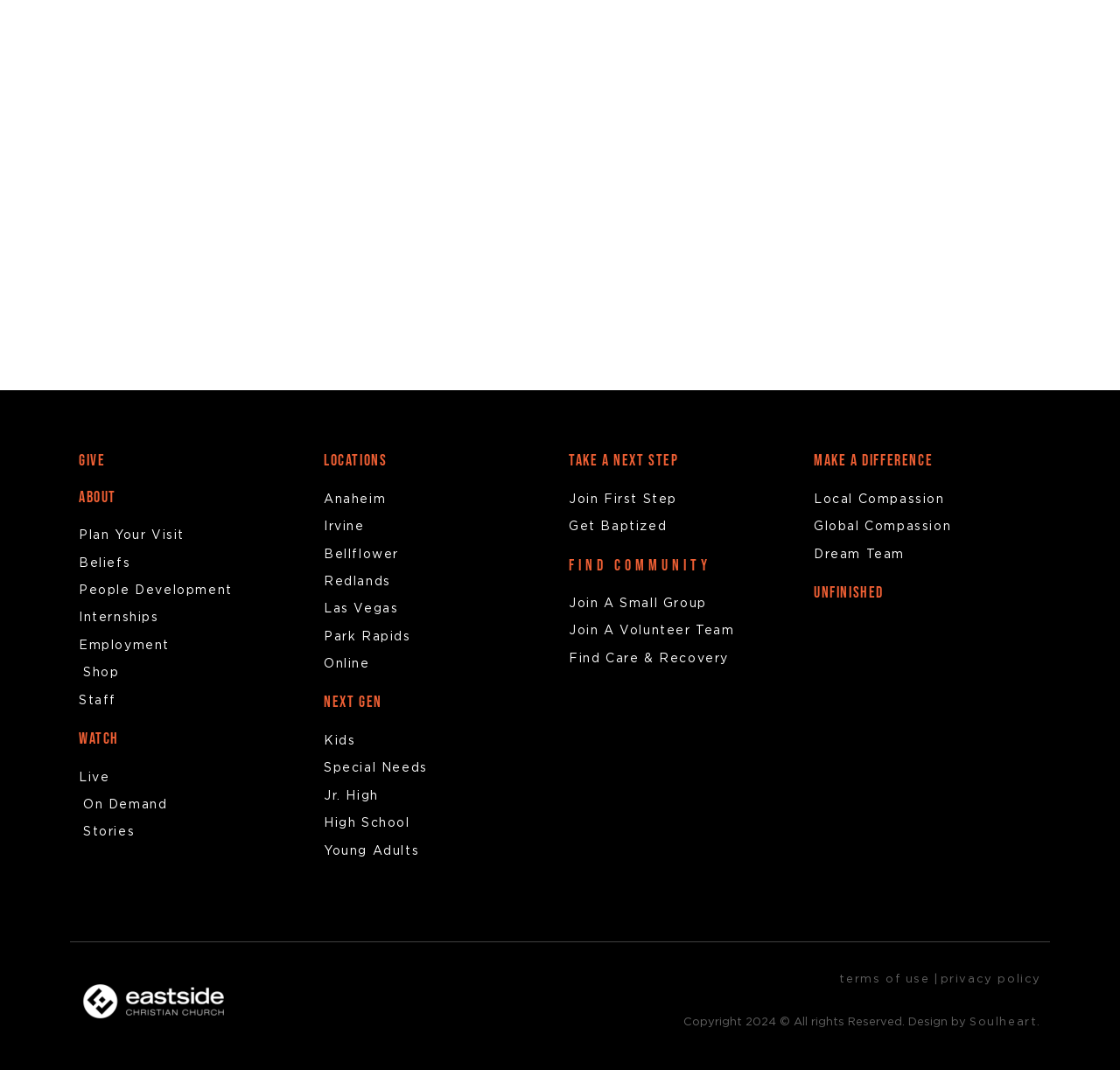Provide a short, one-word or phrase answer to the question below:
What is the purpose of 'TAKE A NEXT STEP'?

To join First Step or get baptized